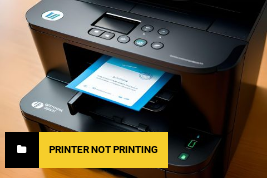What type of printer is featured in the image?
Look at the image and respond with a one-word or short-phrase answer.

Multifunction model